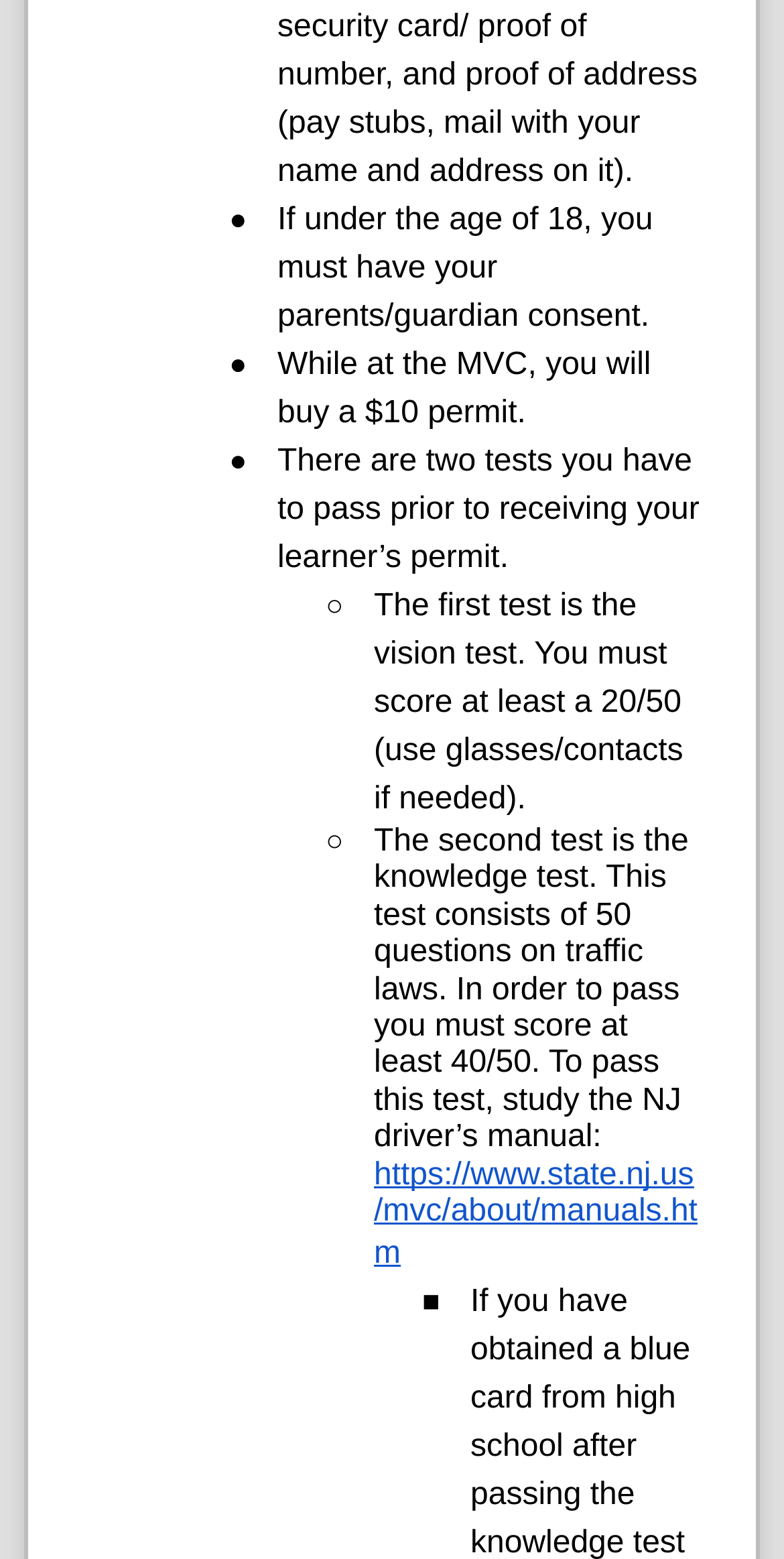Bounding box coordinates should be provided in the format (top-left x, top-left y, bottom-right x, bottom-right y) with all values between 0 and 1. Identify the bounding box for this UI element: #comp-k0470i98 svg [data-color="1"] {fill: #1F3B22;}

None